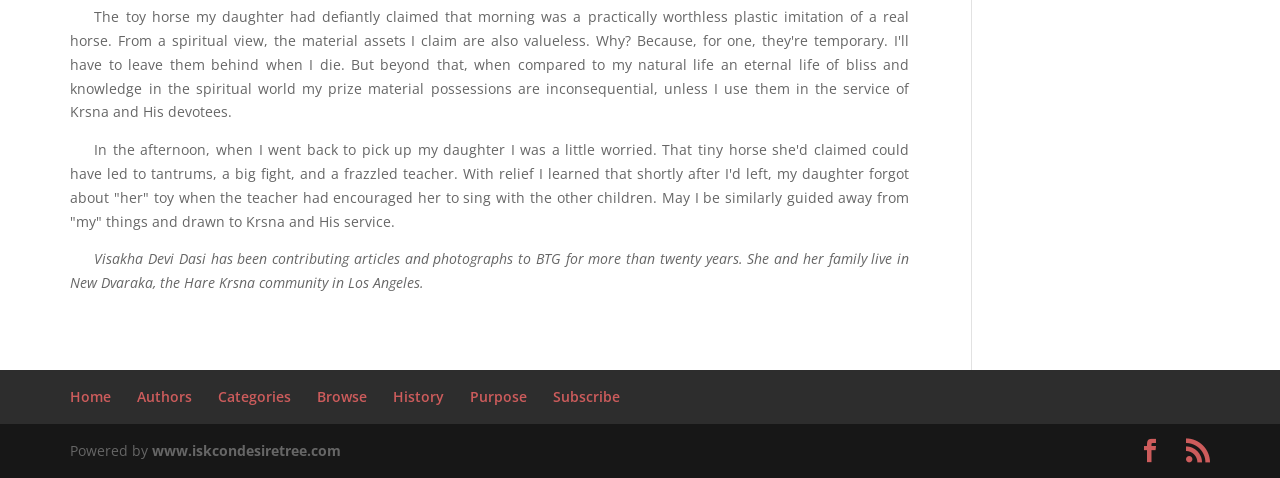Indicate the bounding box coordinates of the clickable region to achieve the following instruction: "go to home page."

[0.055, 0.809, 0.087, 0.849]